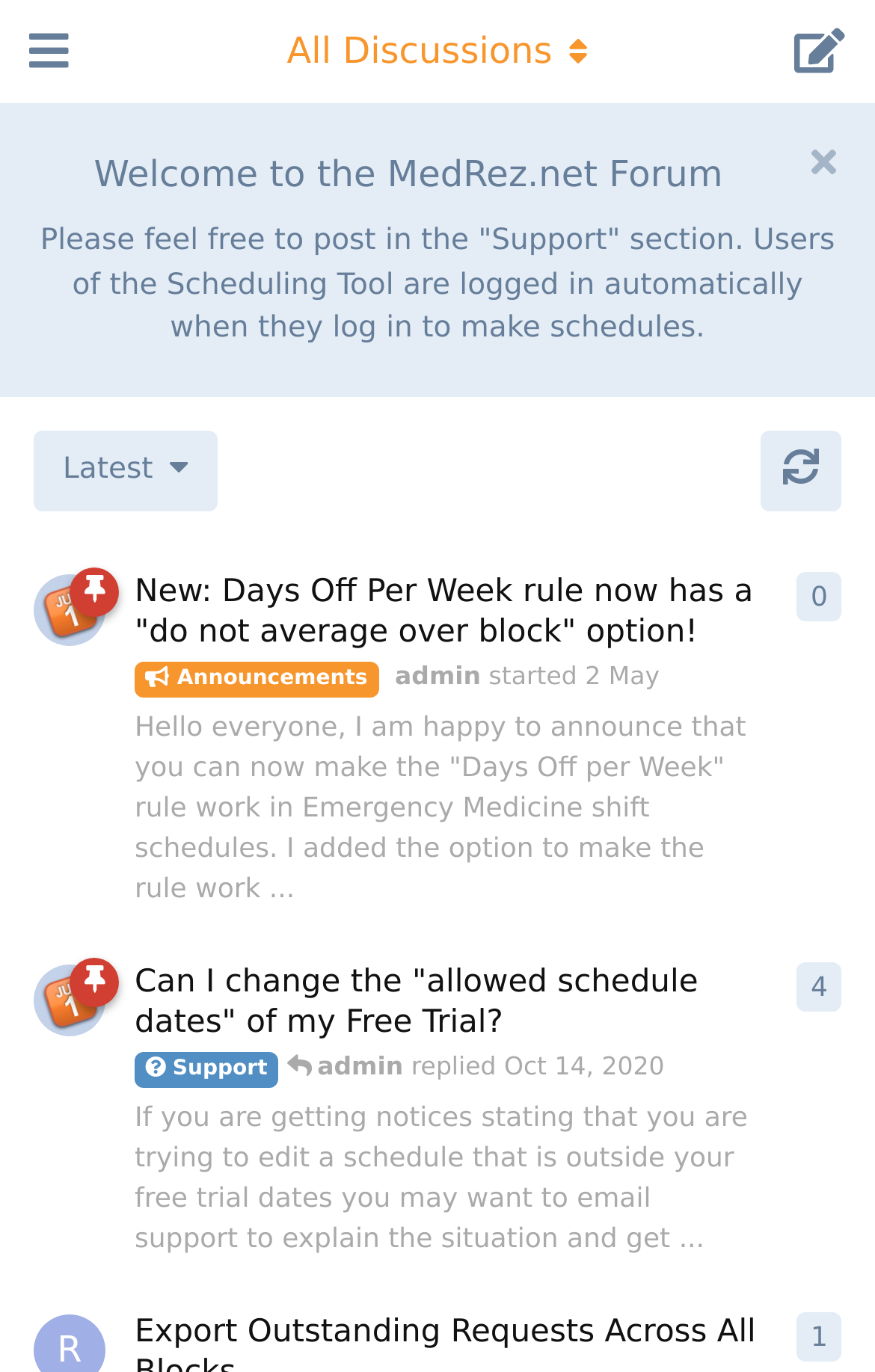Please provide a brief answer to the question using only one word or phrase: 
How many discussion sorting options are available?

One